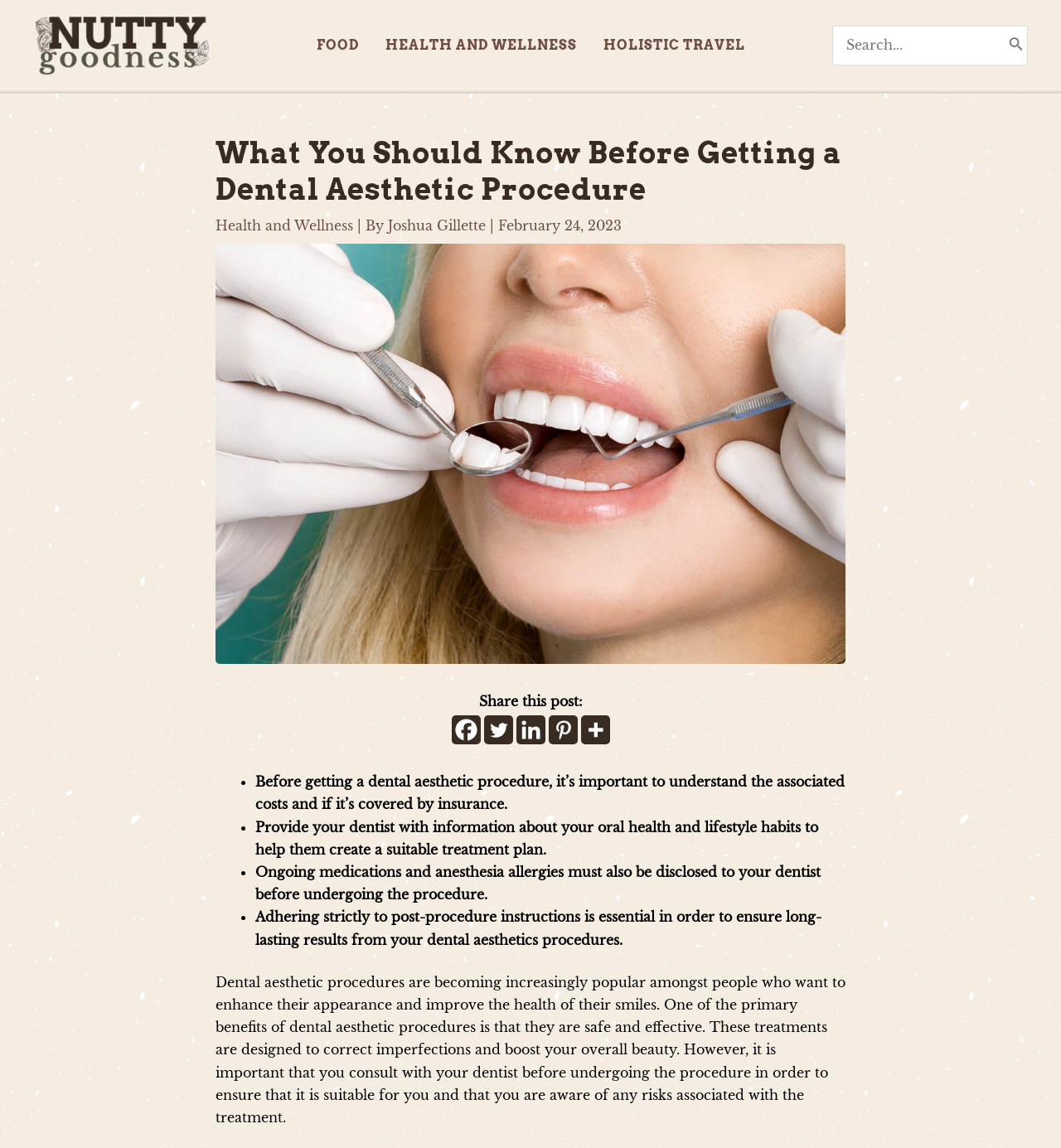Give a one-word or short phrase answer to this question: 
What is essential to ensure long-lasting results from dental aesthetics procedures?

Adhering to post-procedure instructions